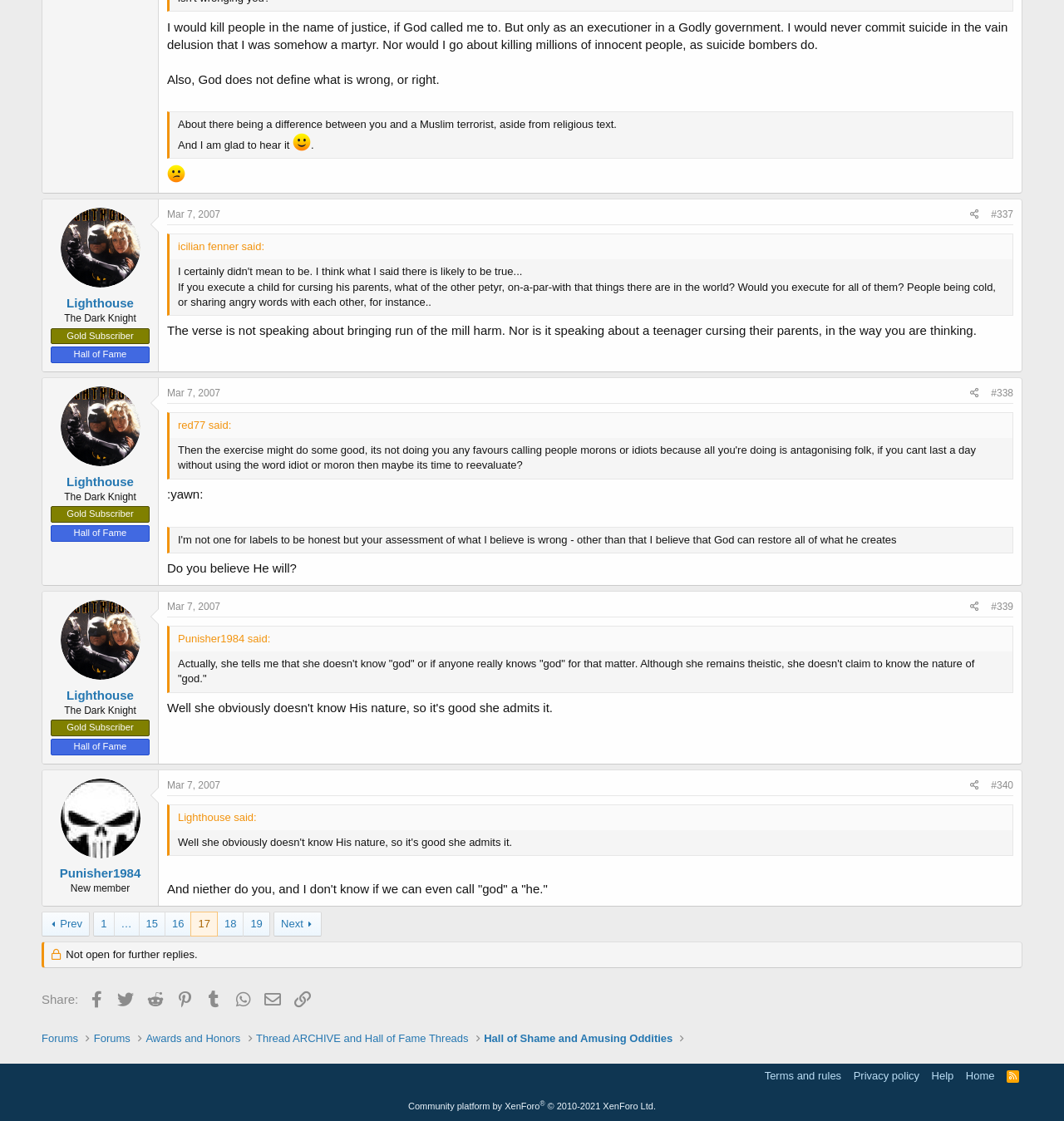Identify the bounding box coordinates of the area you need to click to perform the following instruction: "View the post with ID '#337'".

[0.931, 0.186, 0.952, 0.197]